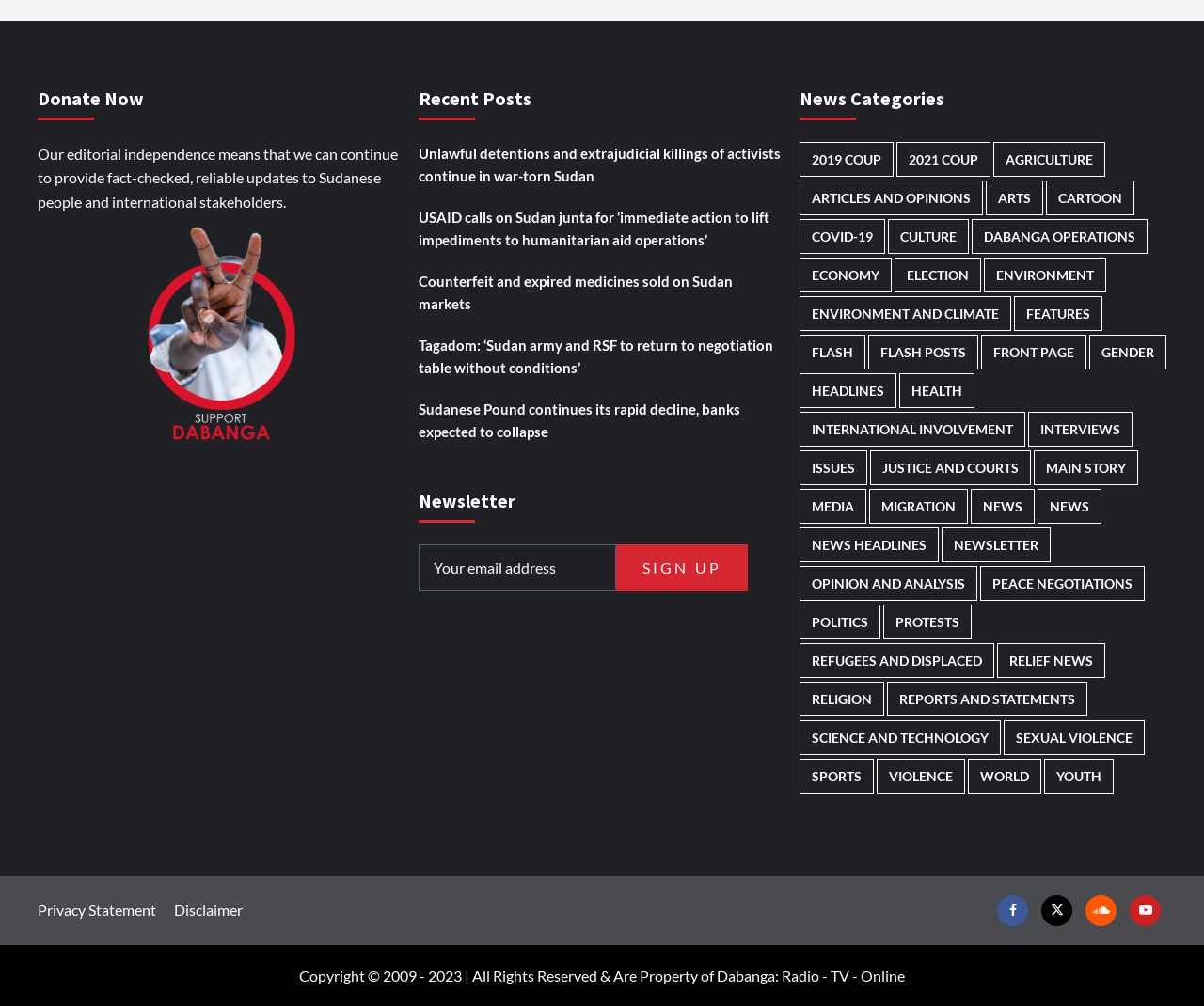How many items are in the 'International involvement' category? Based on the image, give a response in one word or a short phrase.

5,549